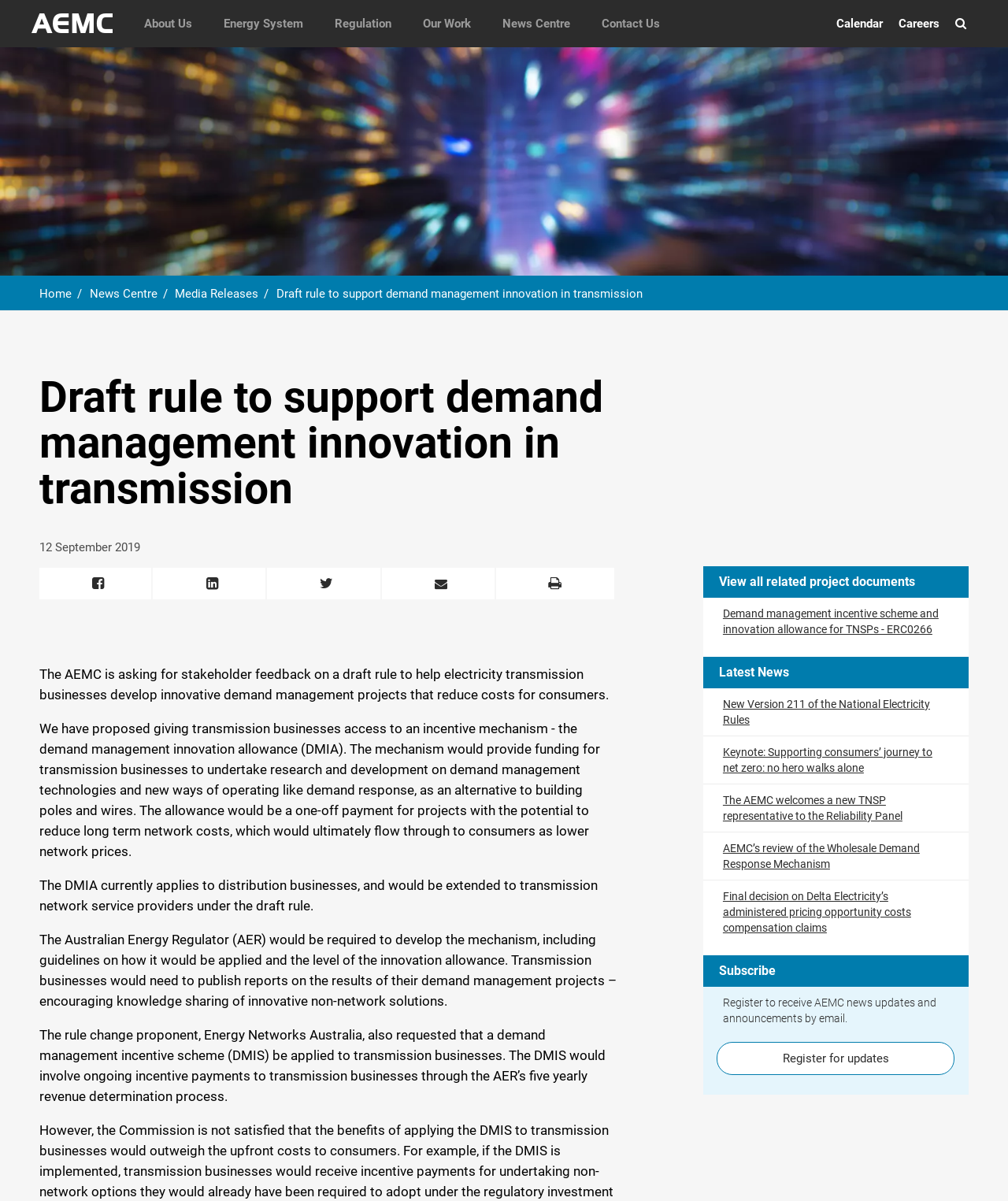Pinpoint the bounding box coordinates of the clickable area necessary to execute the following instruction: "Go to About Us". The coordinates should be given as four float numbers between 0 and 1, namely [left, top, right, bottom].

[0.127, 0.0, 0.206, 0.039]